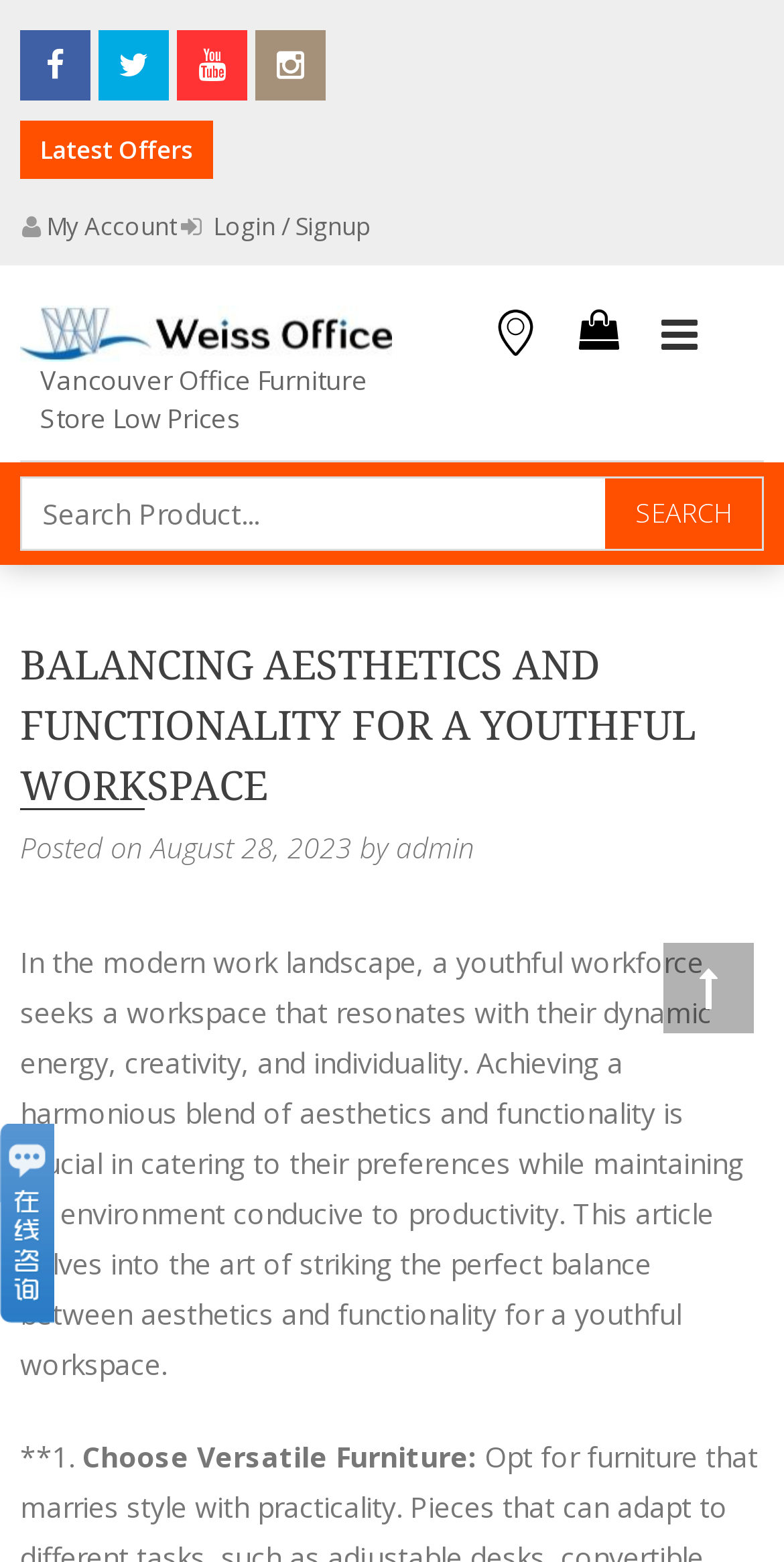Locate the bounding box coordinates of the element that needs to be clicked to carry out the instruction: "Click the login button". The coordinates should be given as four float numbers ranging from 0 to 1, i.e., [left, top, right, bottom].

[0.218, 0.127, 0.487, 0.163]